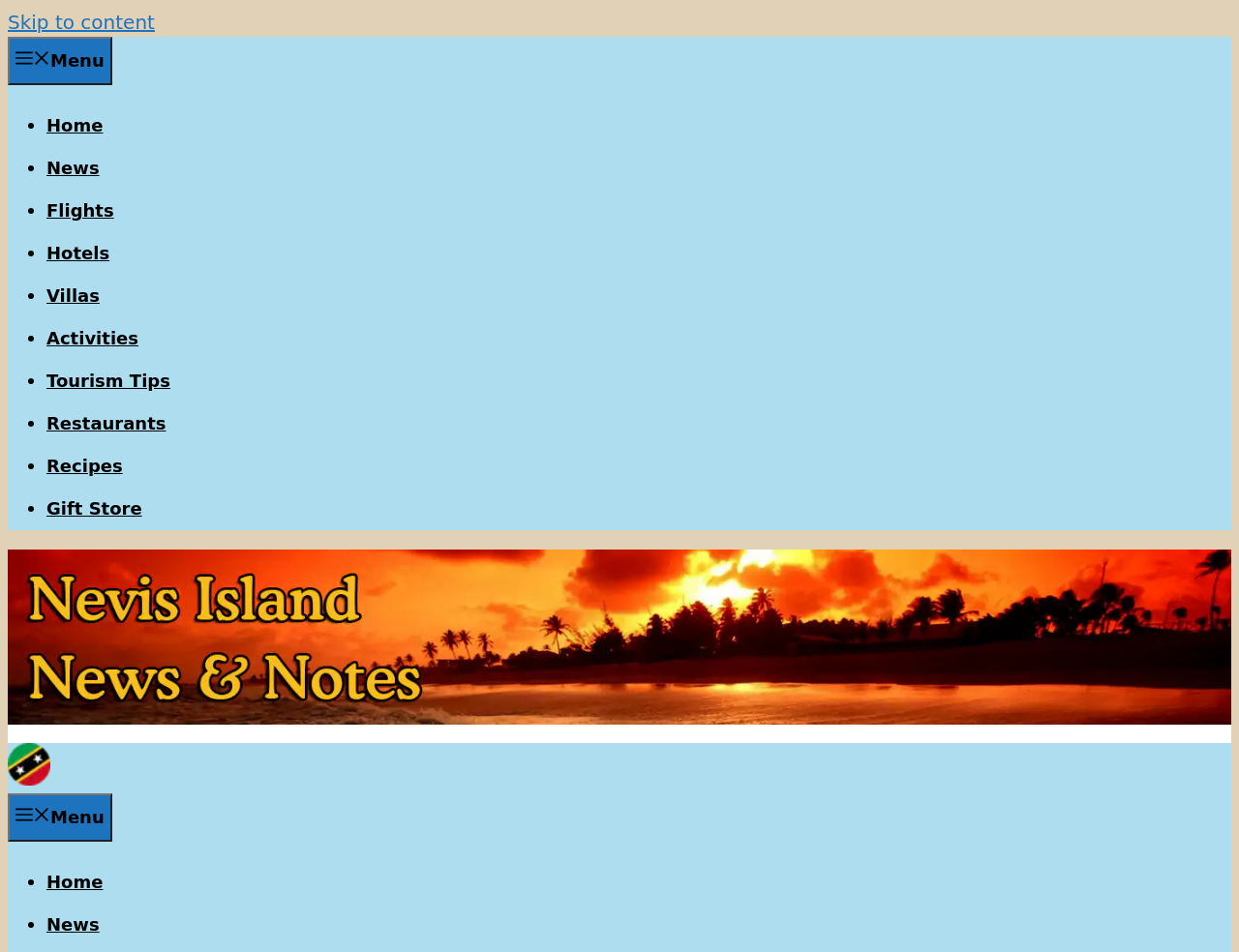From the webpage screenshot, predict the bounding box coordinates (top-left x, top-left y, bottom-right x, bottom-right y) for the UI element described here: Tourism Tips

[0.038, 0.389, 0.137, 0.411]